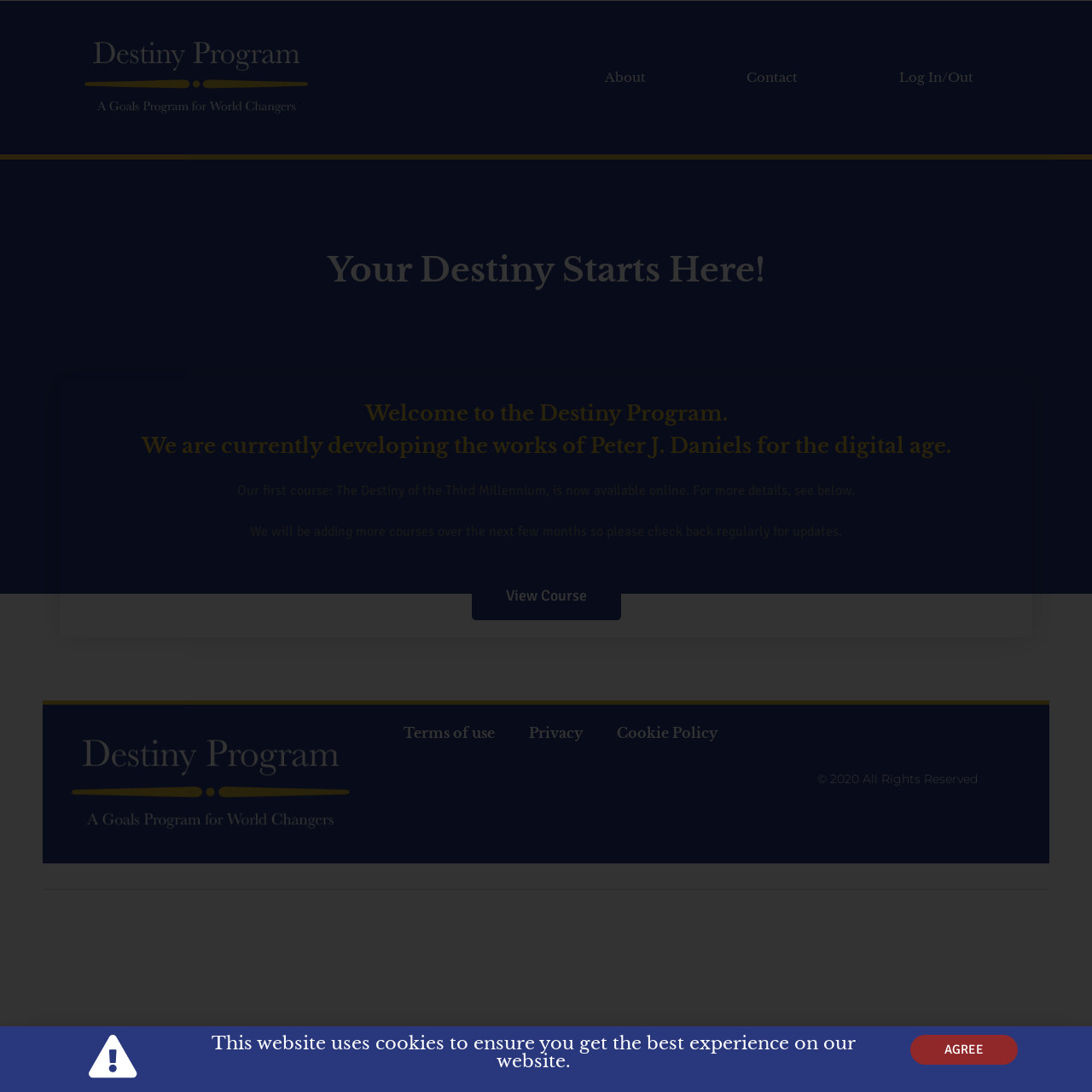What is the main purpose of the Destiny Program?
Please provide a detailed and comprehensive answer to the question.

Based on the webpage's meta description and the content of the webpage, it can be inferred that the Destiny Program is a goals program designed for individuals who want to make a positive impact in the world, hence the phrase 'World Changers'.